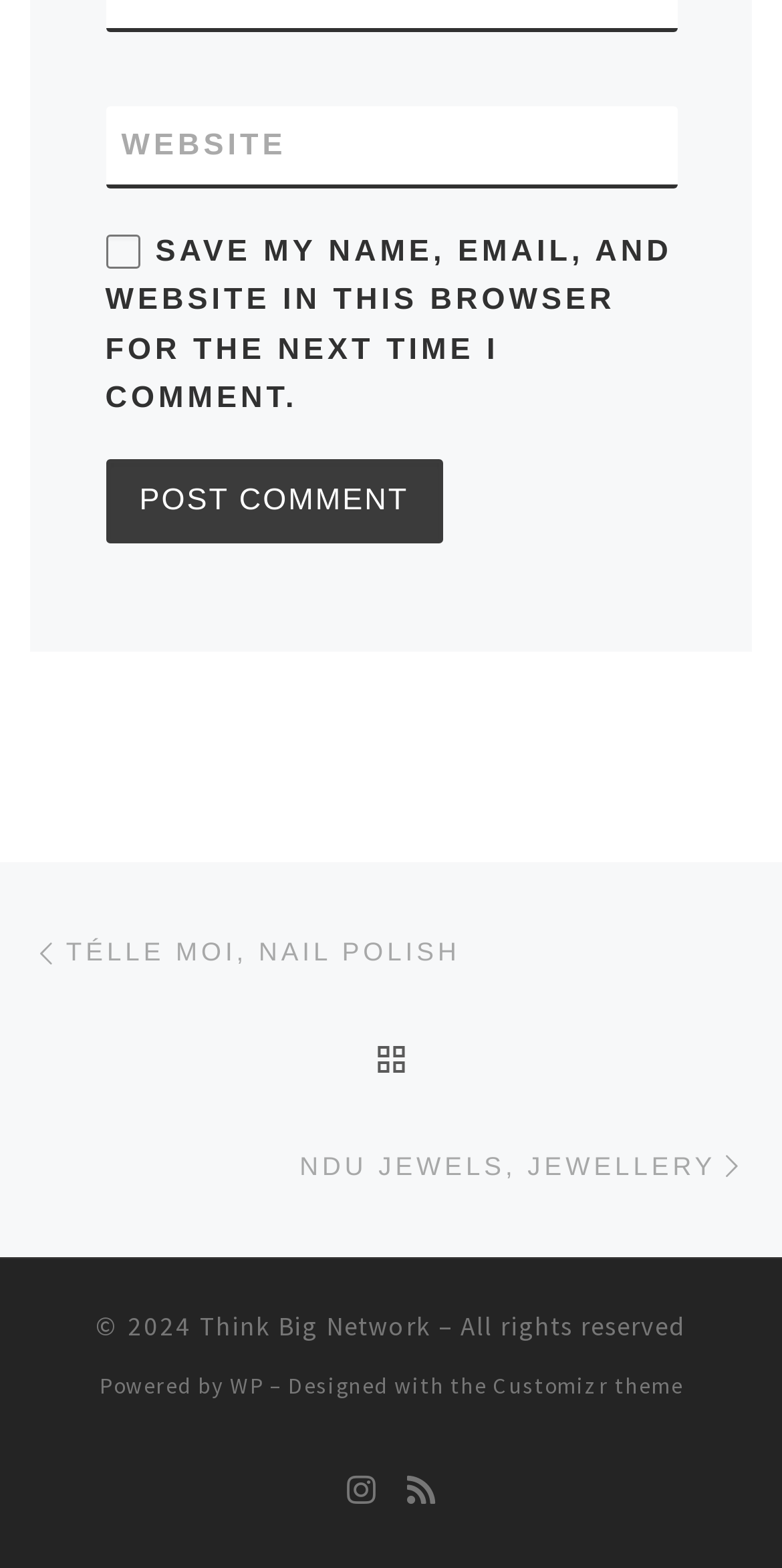Identify the bounding box coordinates for the element that needs to be clicked to fulfill this instruction: "Follow us on Instagram". Provide the coordinates in the format of four float numbers between 0 and 1: [left, top, right, bottom].

[0.444, 0.935, 0.479, 0.967]